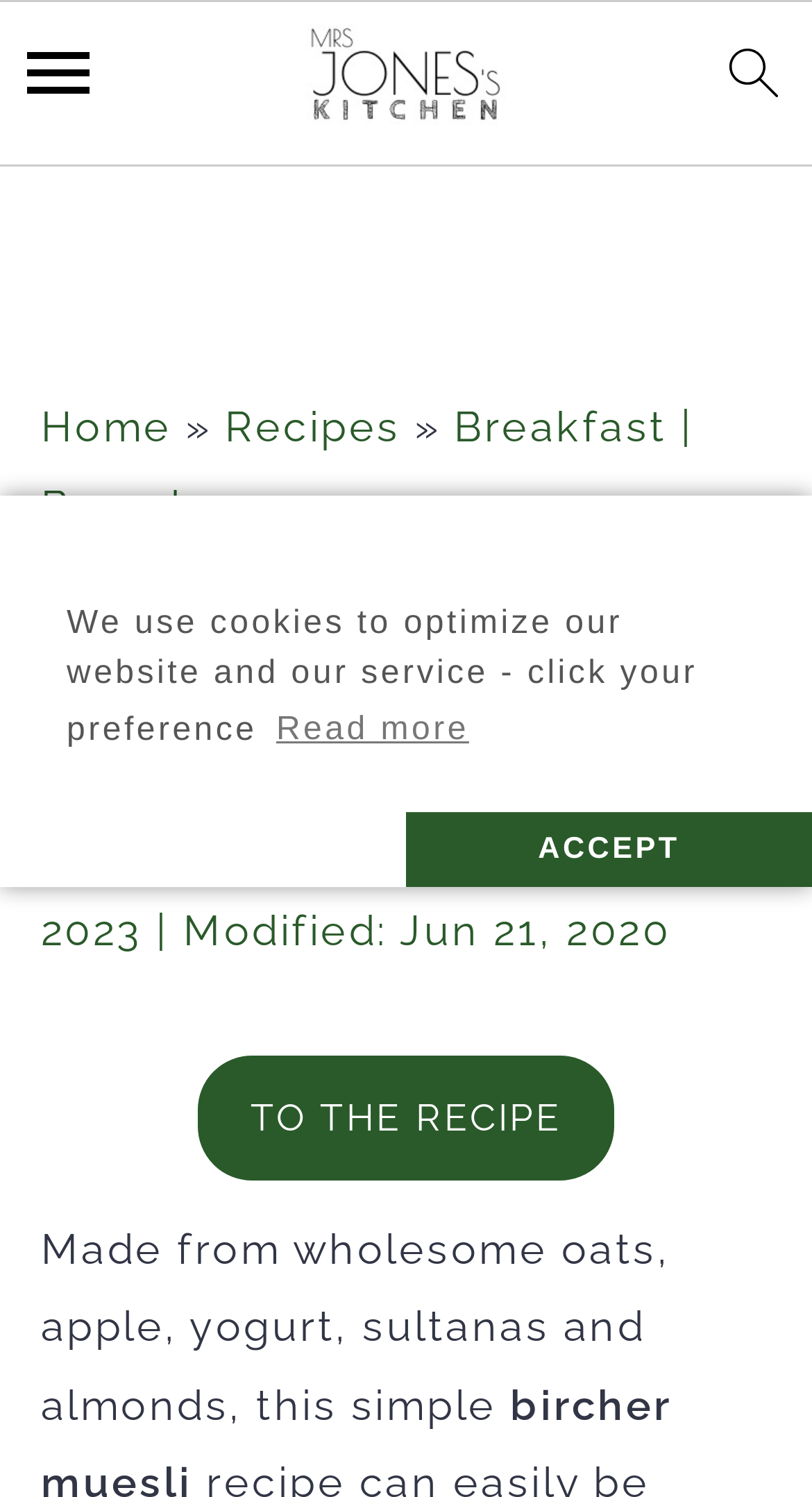Respond with a single word or phrase:
What is the category of the recipe?

Breakfast | Brunch